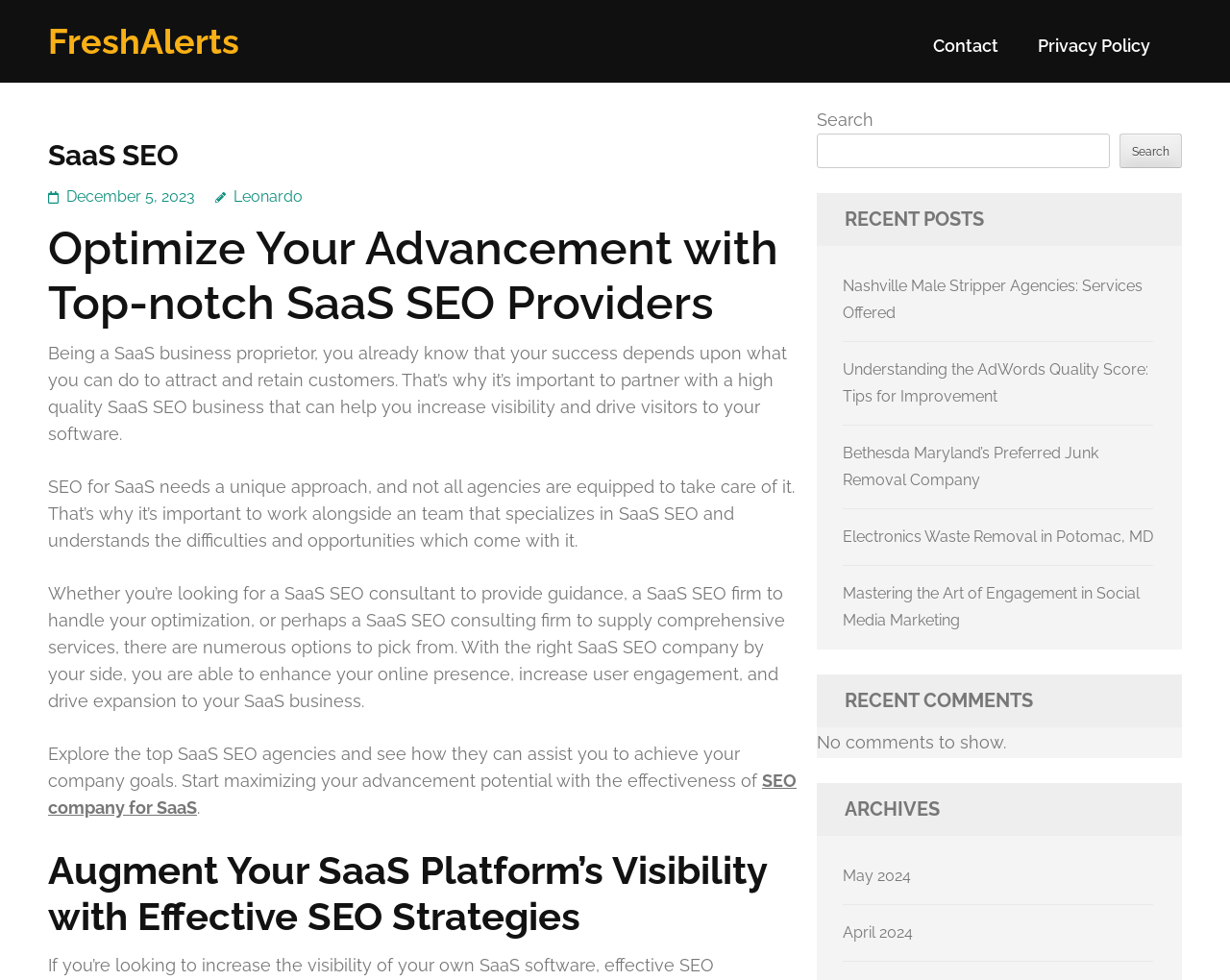Describe all the significant parts and information present on the webpage.

The webpage is about SaaS SEO, with the title "SaaS SEO – FreshAlerts" at the top left corner. Below the title, there is a header section with a heading "SaaS SEO" and a link to "December 5, 2023" on the left side, and a link to "Leonardo" on the right side.

The main content area is divided into several sections. The first section has a heading "Optimize Your Advancement with Top-notch SaaS SEO Providers" and three paragraphs of text discussing the importance of SaaS SEO for businesses. The text explains that SaaS SEO requires a unique approach and that partnering with a high-quality SaaS SEO business can help increase visibility and drive visitors to the software.

Below this section, there is a link to "SEO company for SaaS" and a heading "Augment Your SaaS Platform’s Visibility with Effective SEO Strategies".

On the right side of the page, there is a search bar with a search button and a heading "RECENT POSTS" above it. Below the search bar, there are six links to recent posts, including "Nashville Male Stripper Agencies: Services Offered", "Understanding the AdWords Quality Score: Tips for Improvement", and others.

Further down the page, there is a heading "RECENT COMMENTS" with a message "No comments to show." Below this, there is a heading "ARCHIVES" with two links to archives, "May 2024" and "April 2024".

At the top right corner of the page, there are three links: "FreshAlerts", "Contact", and "Privacy Policy".